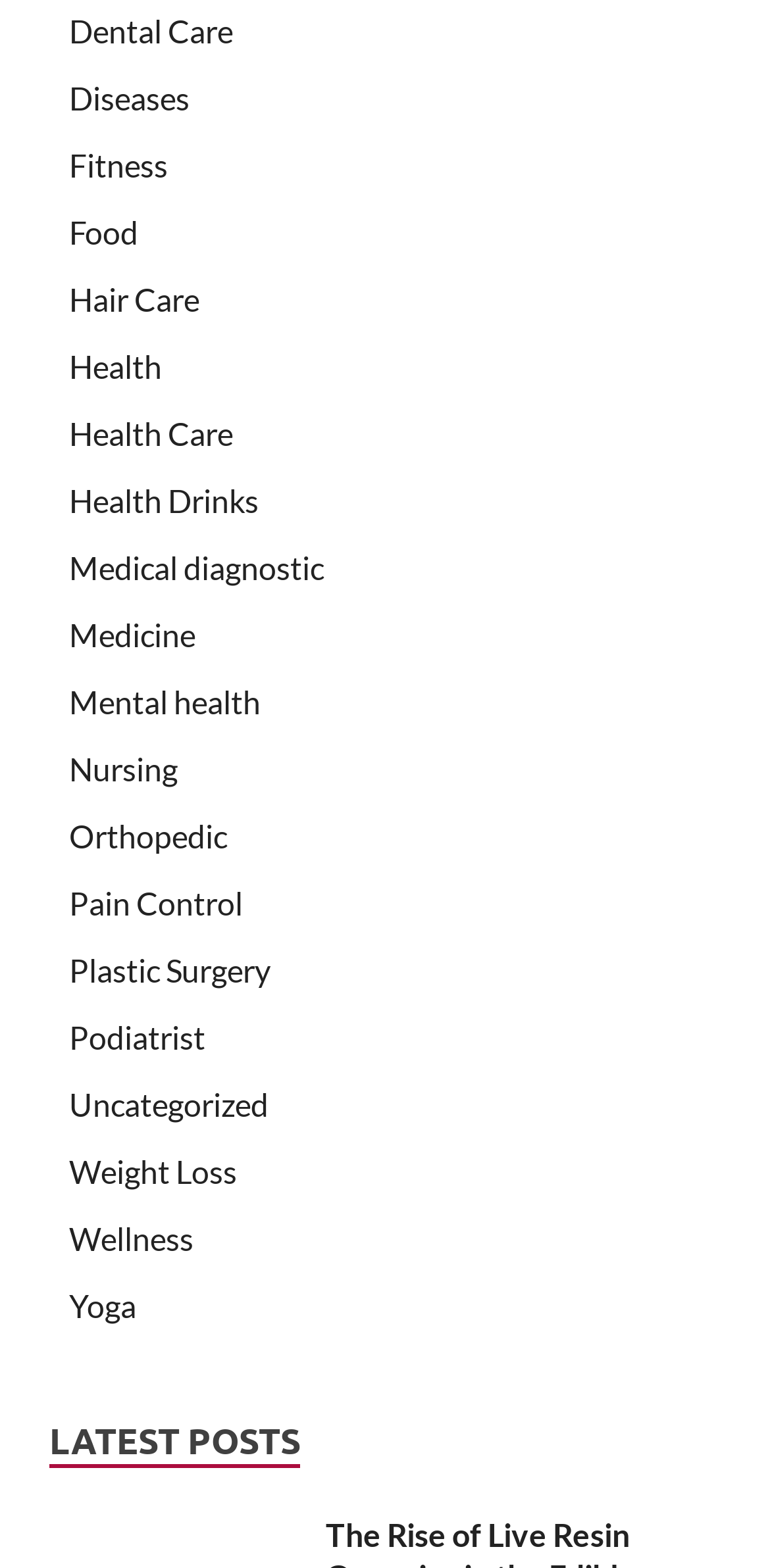What is the first category listed?
Please provide a comprehensive answer to the question based on the webpage screenshot.

The first category listed is 'Dental Care' which is a link located at the top of the webpage with a bounding box of [0.09, 0.008, 0.303, 0.032].